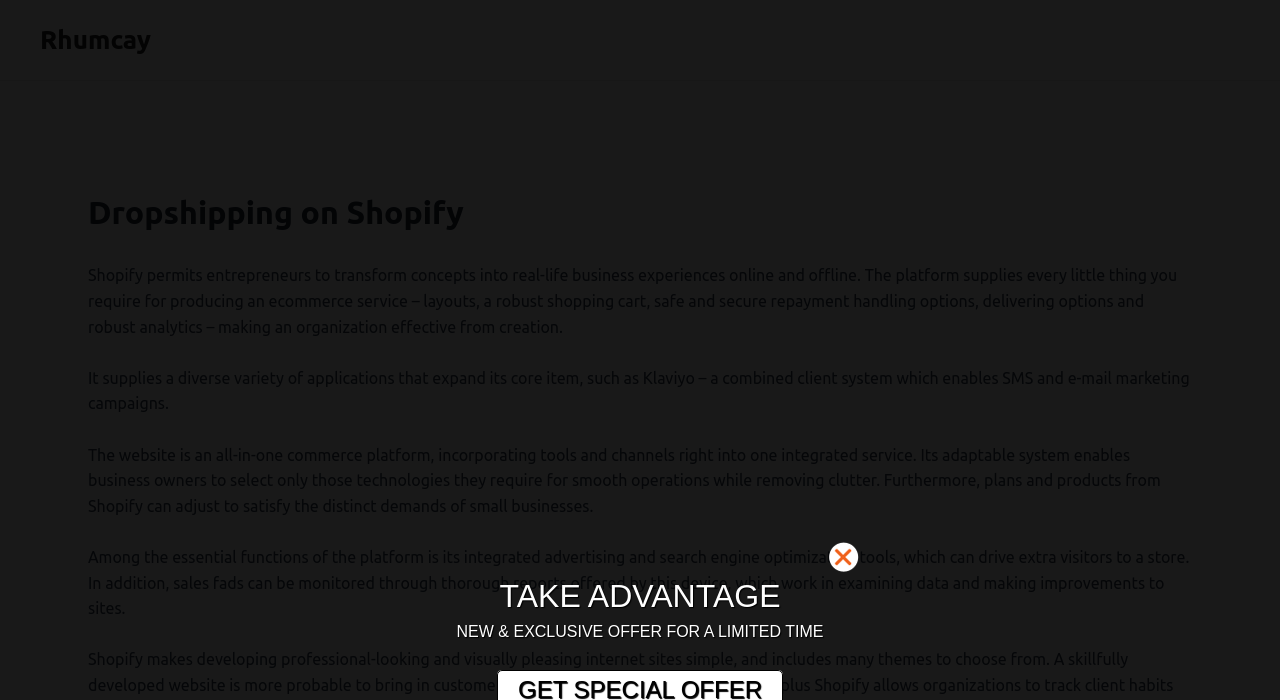Answer briefly with one word or phrase:
What is Shopify?

Ecommerce platform